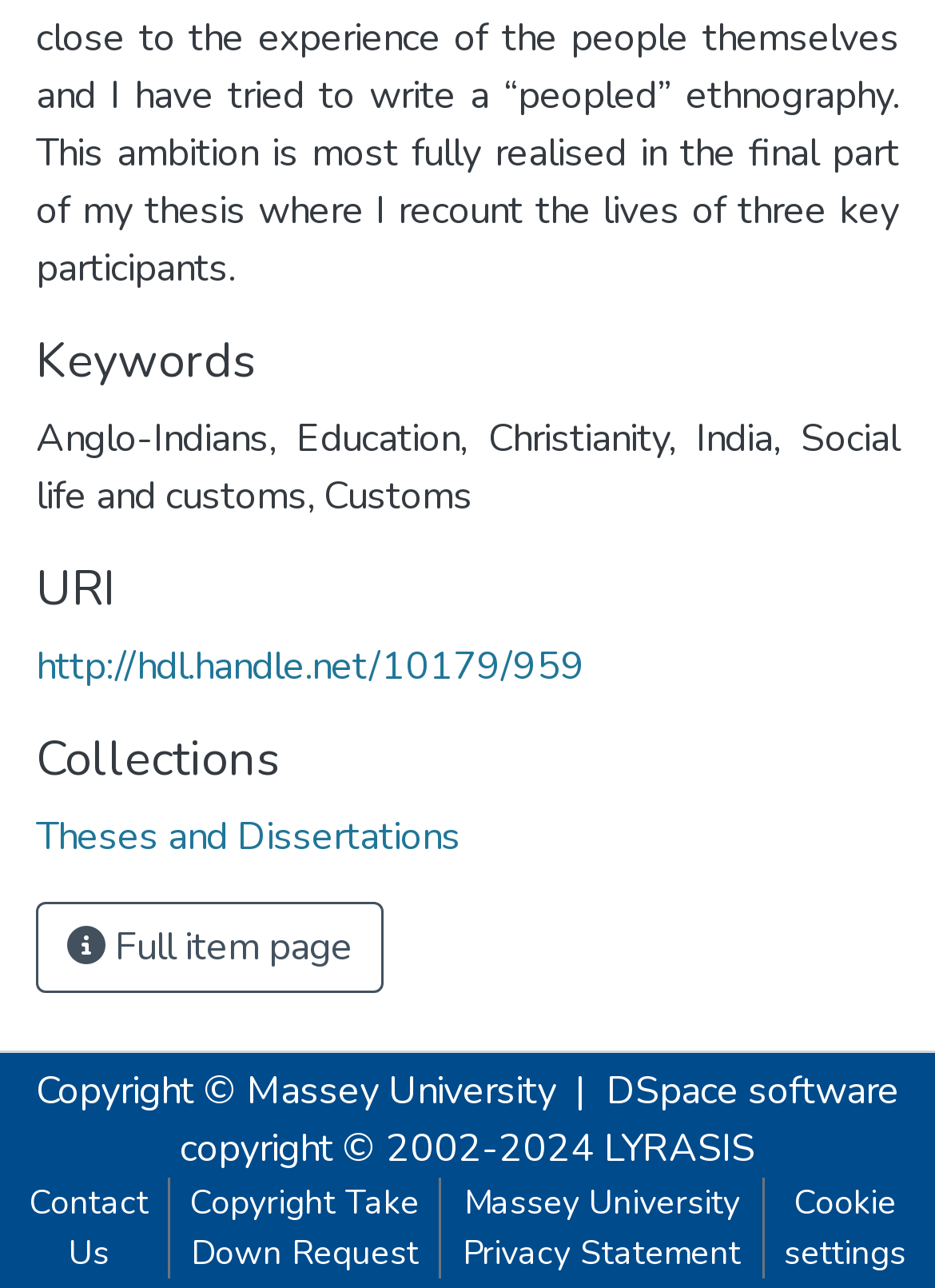What is the copyright information?
Give a single word or phrase answer based on the content of the image.

Copyright © Massey University